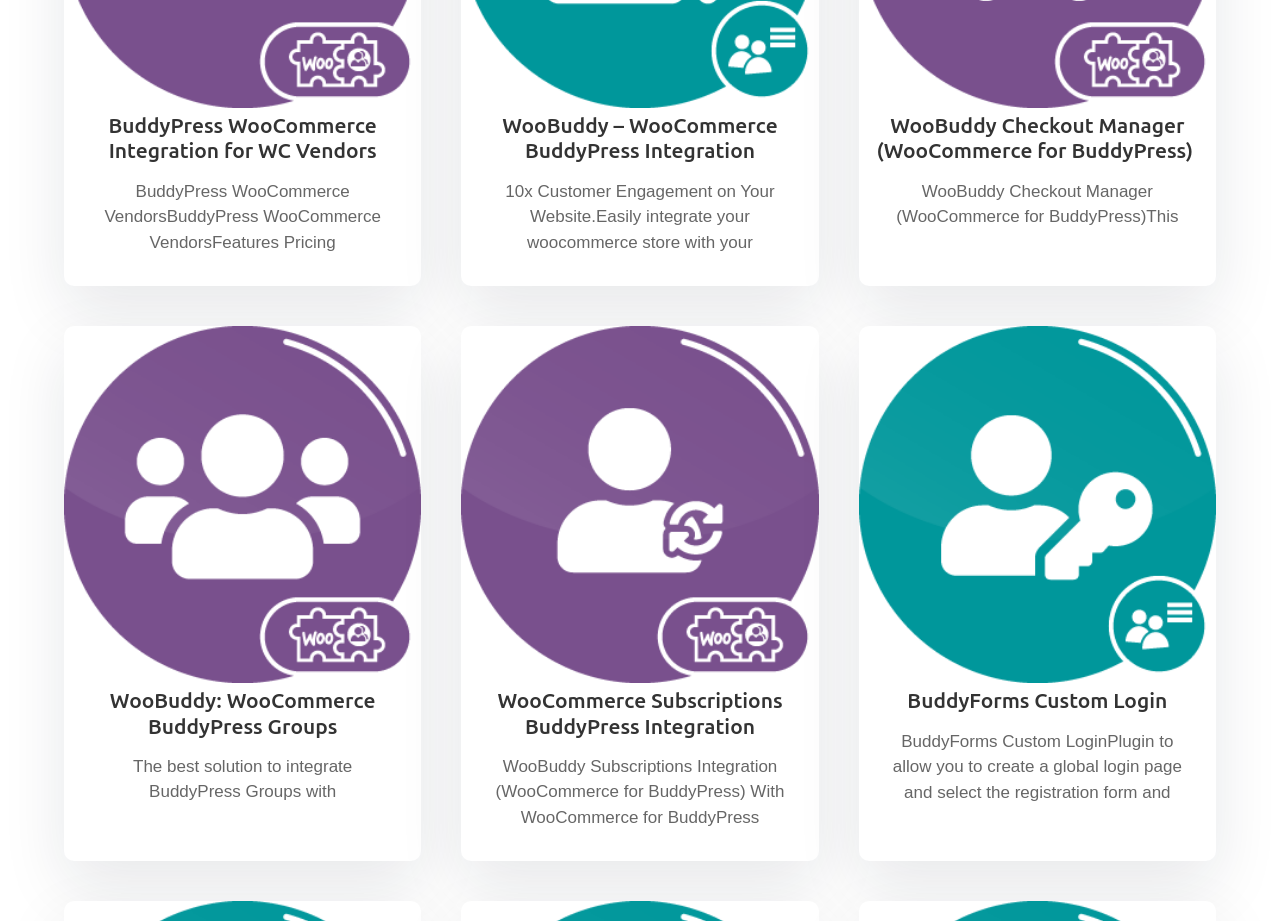Using the element description: "alt="BuddyForms Custom Login"", determine the bounding box coordinates for the specified UI element. The coordinates should be four float numbers between 0 and 1, [left, top, right, bottom].

[0.671, 0.354, 0.95, 0.742]